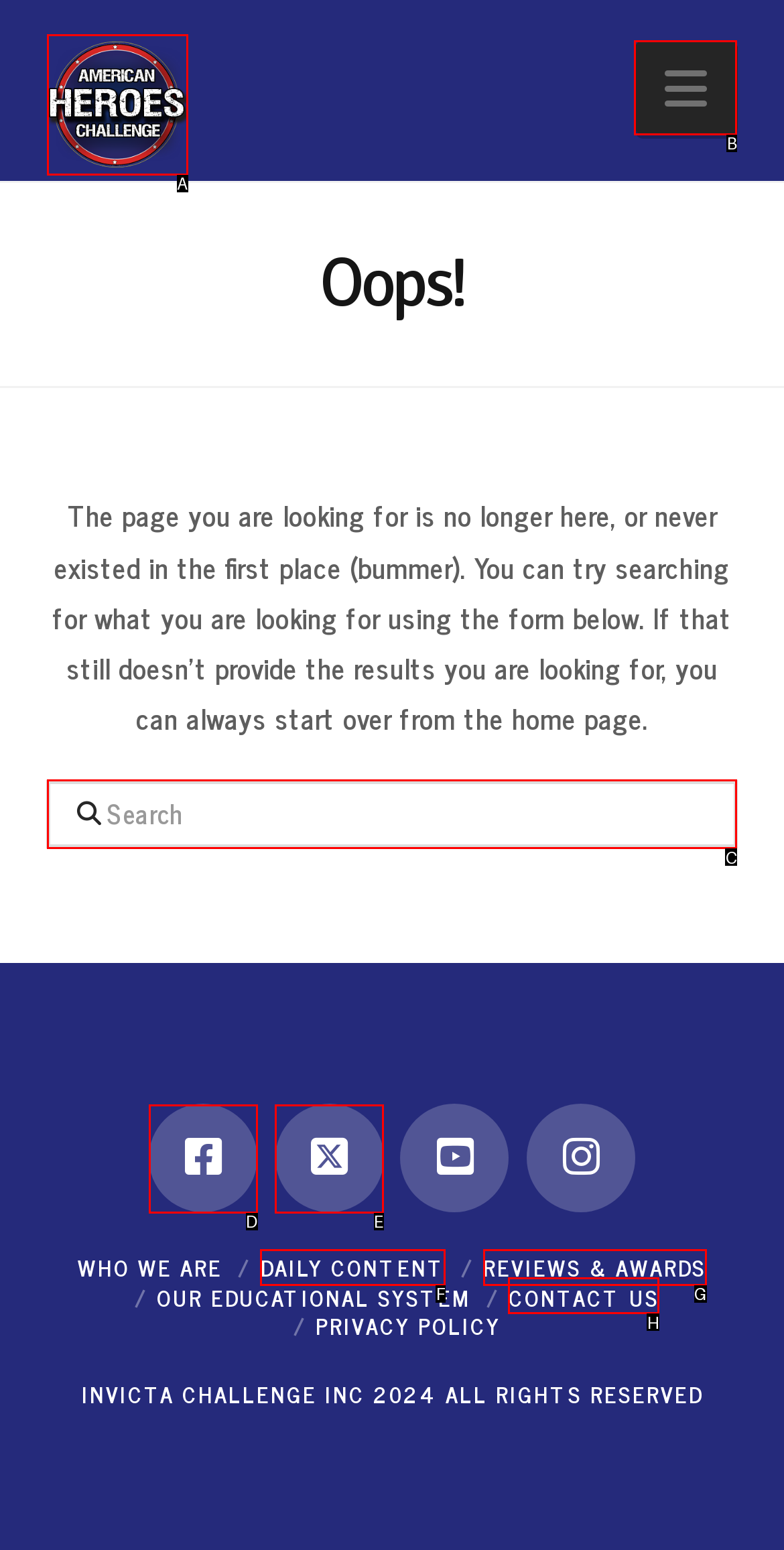Identify the HTML element that should be clicked to accomplish the task: expand Navigation button
Provide the option's letter from the given choices.

B